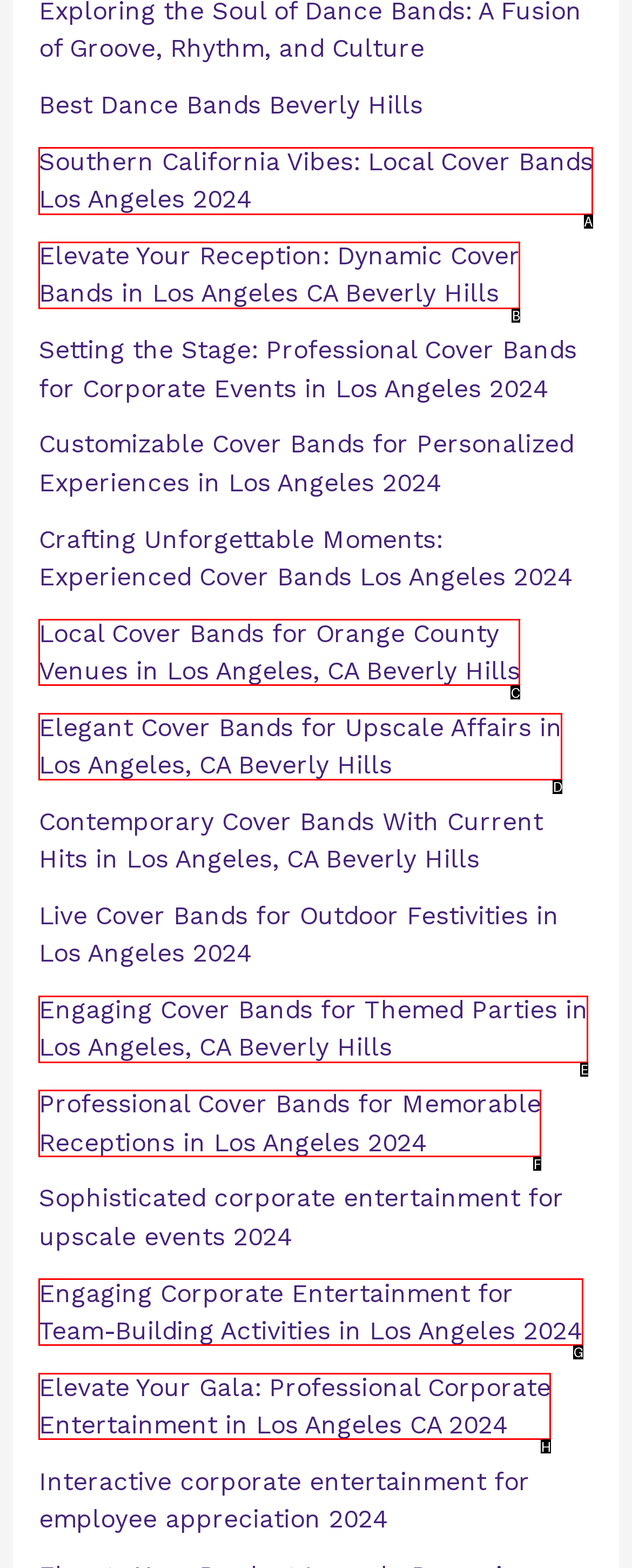Indicate which UI element needs to be clicked to fulfill the task: Explore Southern California Vibes: Local Cover Bands Los Angeles 2024
Answer with the letter of the chosen option from the available choices directly.

A